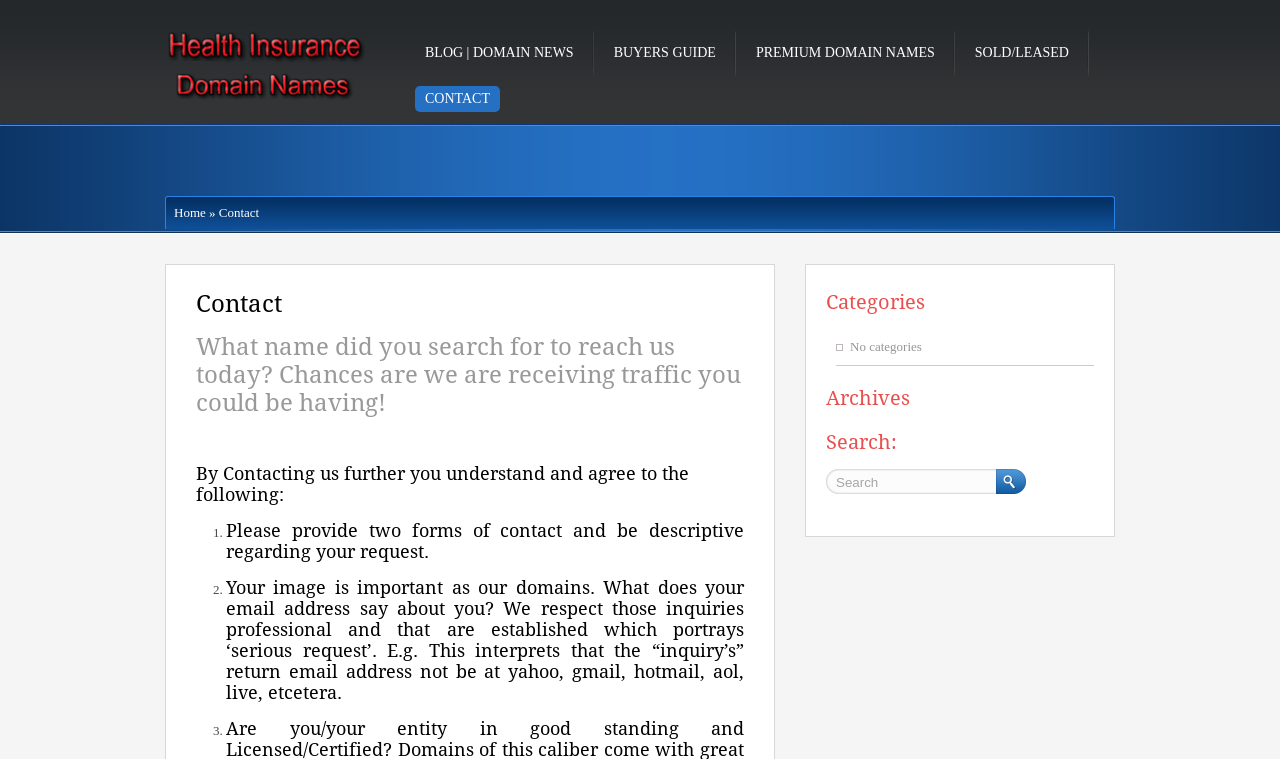Find the UI element described as: "Blog | Domain News" and predict its bounding box coordinates. Ensure the coordinates are four float numbers between 0 and 1, [left, top, right, bottom].

[0.324, 0.053, 0.456, 0.087]